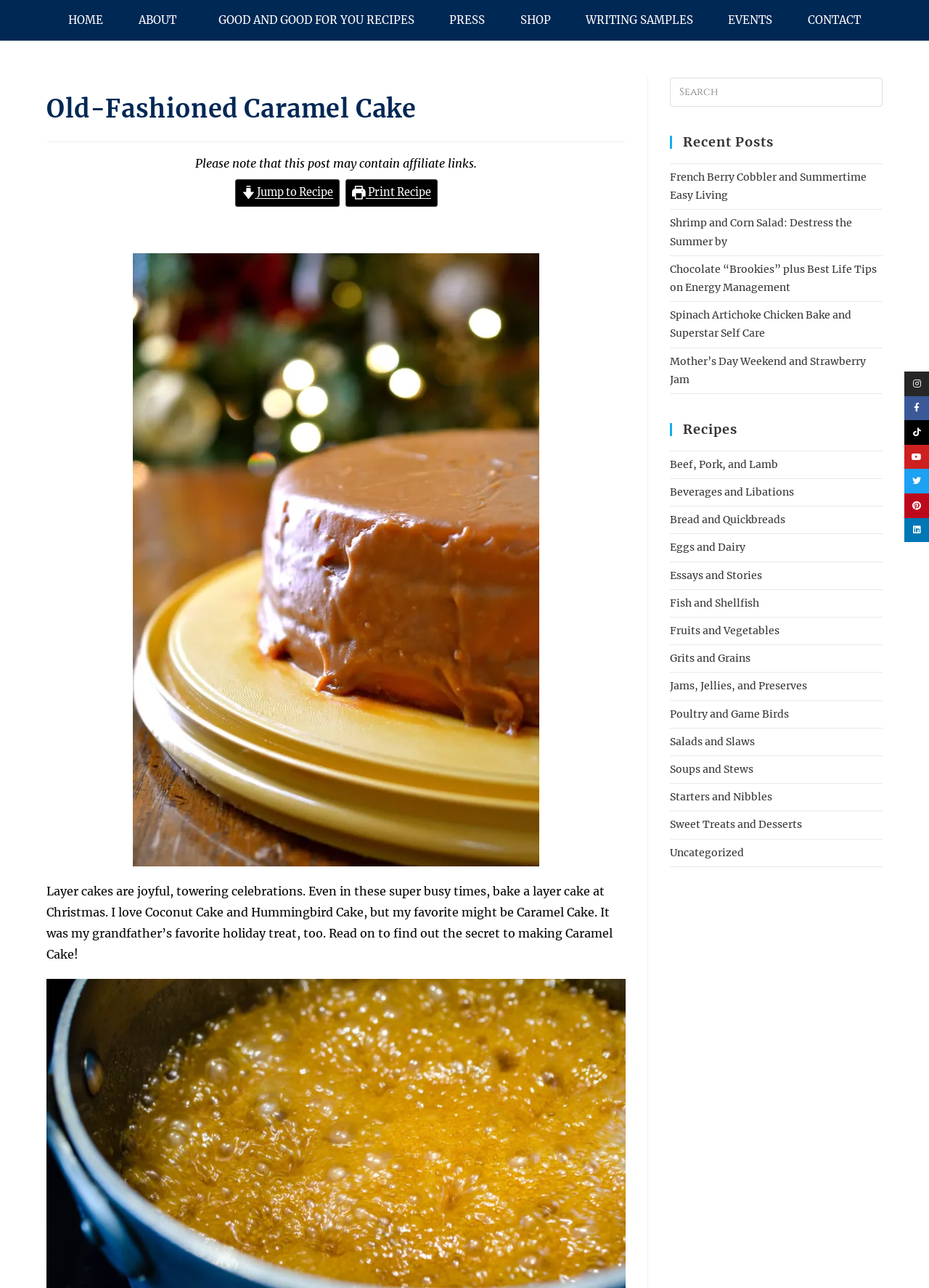Use a single word or phrase to answer this question: 
What is the purpose of the 'Jump to Recipe' link?

To skip to the recipe